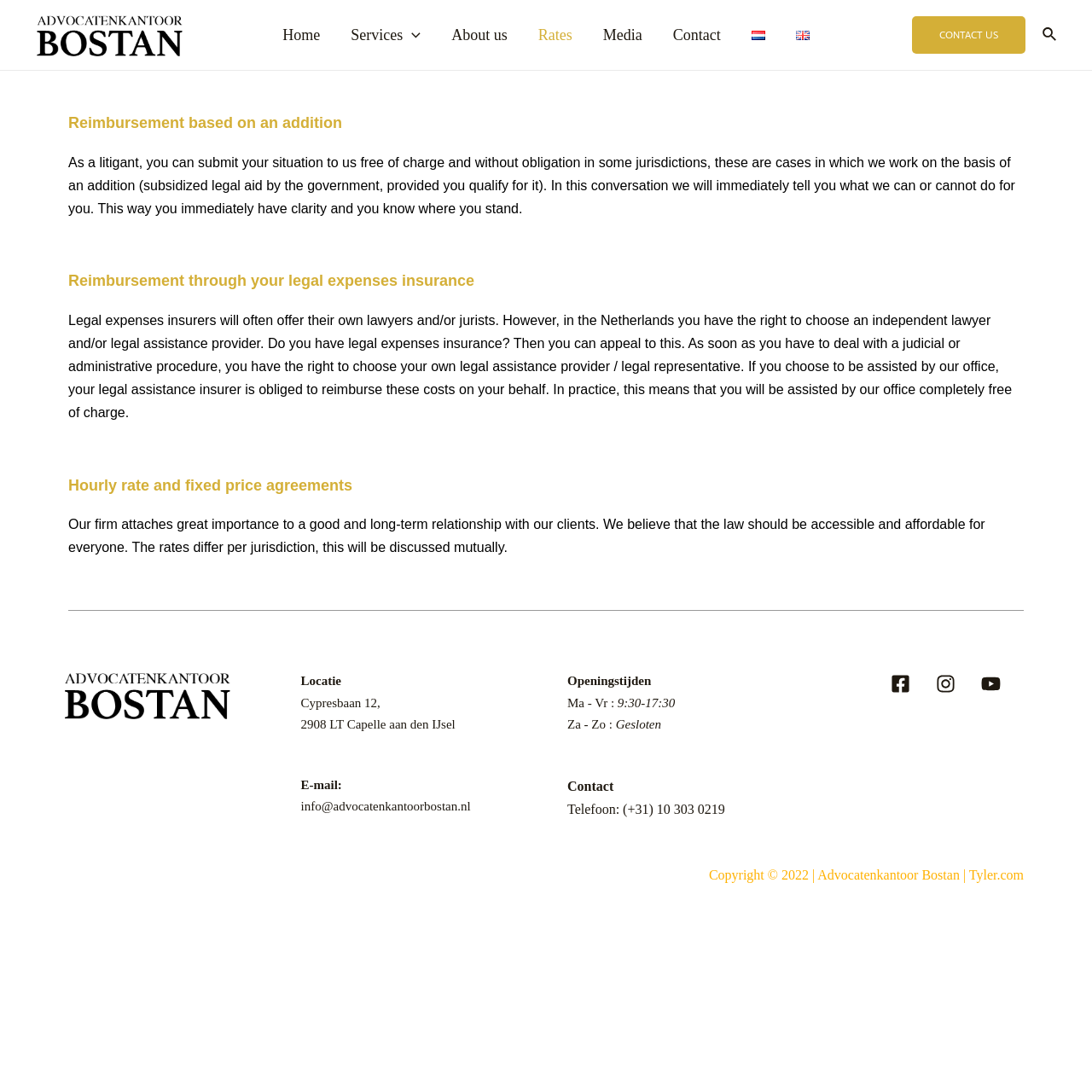Using the image as a reference, answer the following question in as much detail as possible:
What is the name of the law office?

The name of the law office can be found in the top-left corner of the webpage, where it says 'Advocatenkantoor Bostan' in the logo and also in the navigation menu.